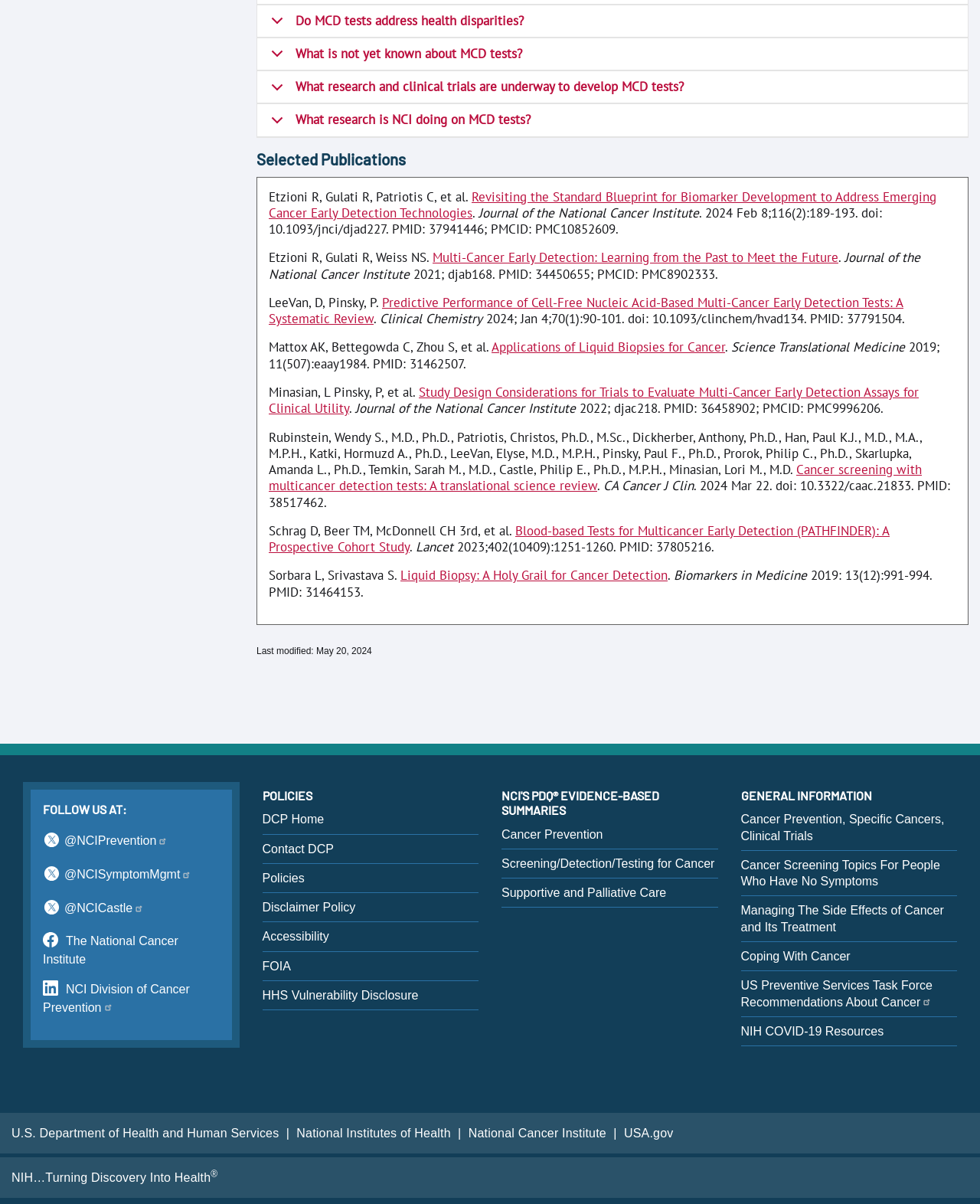Determine the bounding box coordinates for the clickable element required to fulfill the instruction: "Read 'Revisiting the Standard Blueprint for Biomarker Development to Address Emerging Cancer Early Detection Technologies'". Provide the coordinates as four float numbers between 0 and 1, i.e., [left, top, right, bottom].

[0.274, 0.156, 0.955, 0.184]